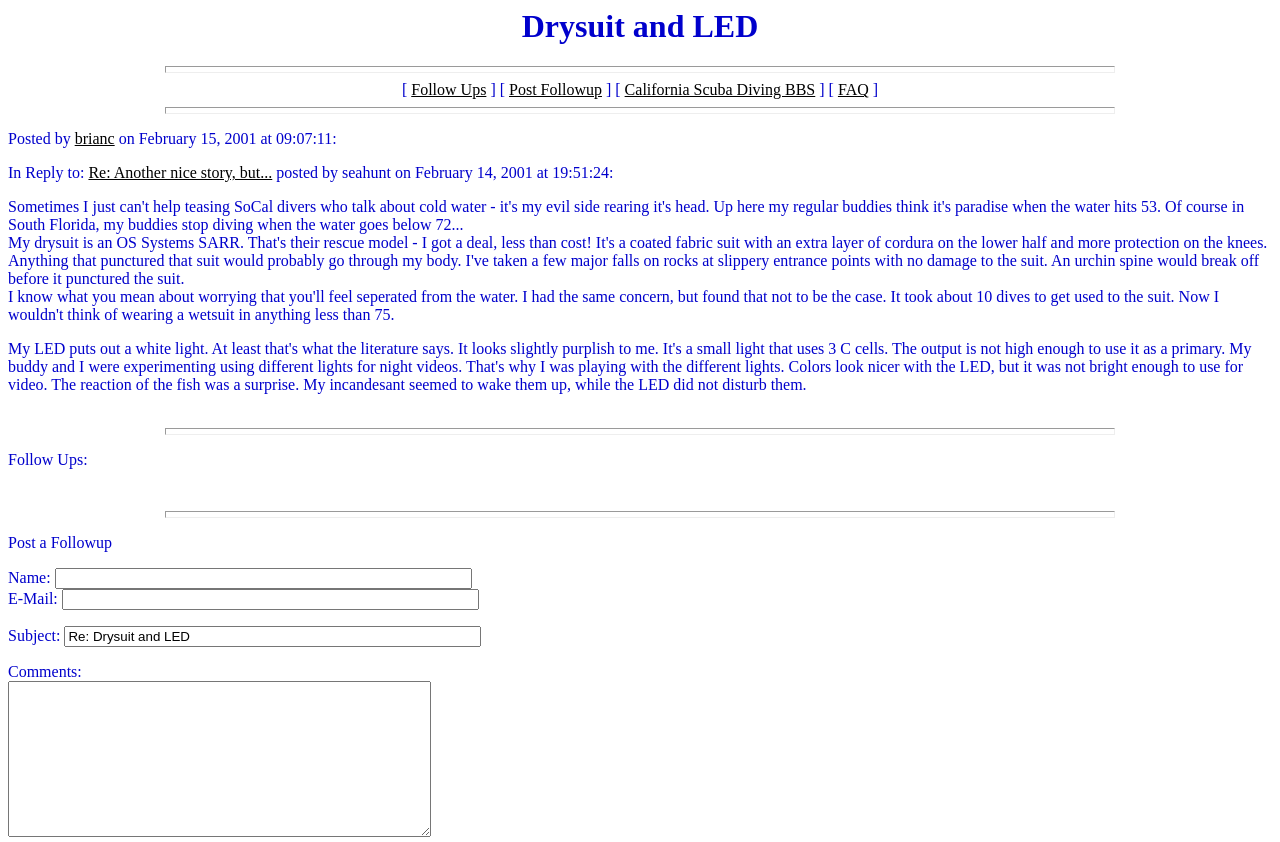What is the main heading of this webpage? Please extract and provide it.

Drysuit and LED